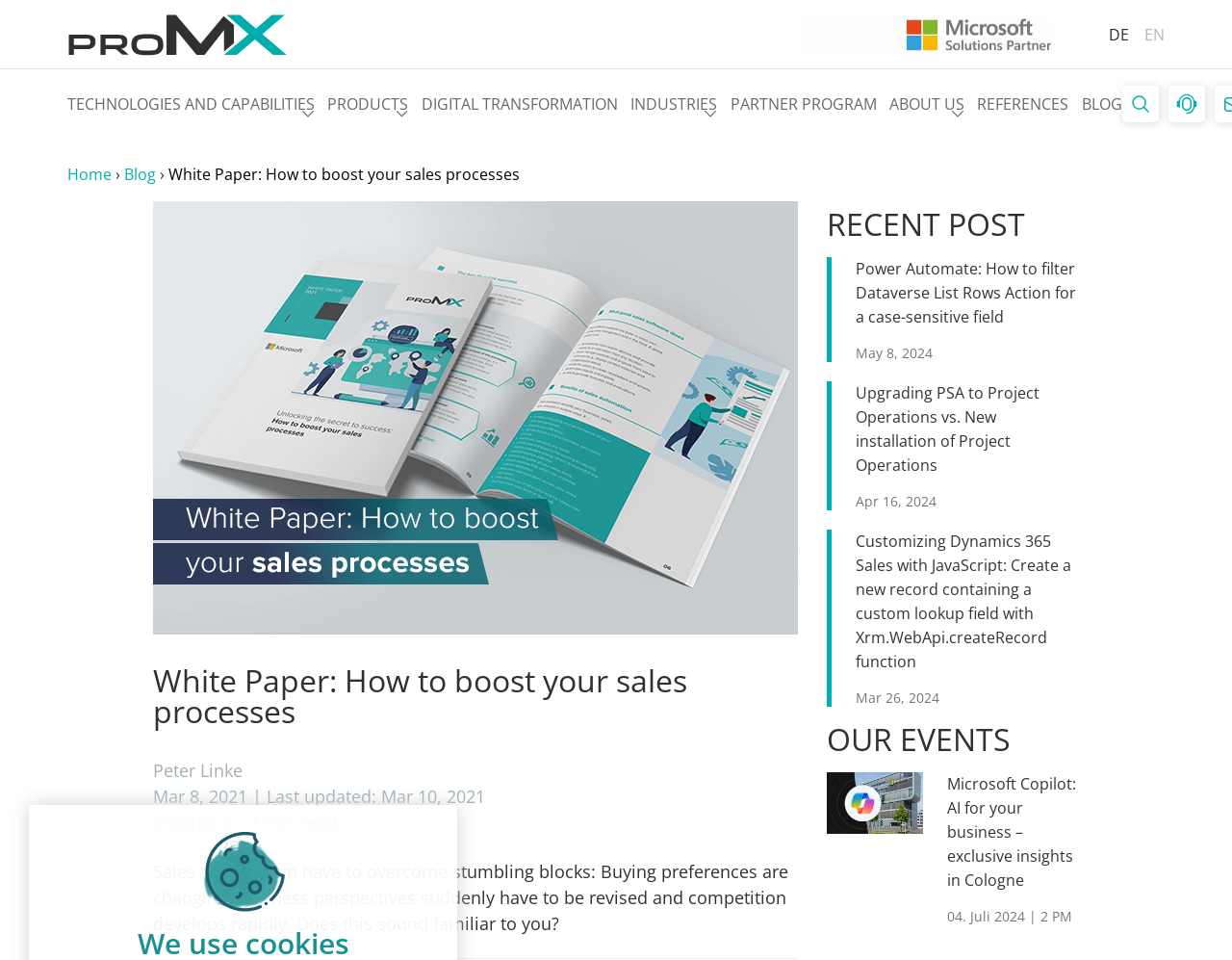Summarize the webpage in an elaborate manner.

The webpage appears to be a blog or article page from a company called proMX, with a focus on sales processes and digital transformation. At the top left of the page, there is a logo of proMX, and next to it, there are links to switch between different languages, including DE and EN.

Below the language links, there is a navigation menu with several links, including TECHNOLOGIES AND CAPABILITIES, PRODUCTS, DIGITAL TRANSFORMATION, INDUSTRIES, PARTNER PROGRAM, ABOUT US, REFERENCES, and BLOG.

On the right side of the page, there are three social media links. Below the navigation menu, there is a breadcrumb trail with links to Home, Blog, and the current page, White Paper: How to boost your sales processes.

The main content of the page is a white paper about boosting sales processes, with a heading and a brief introduction. The introduction mentions that sales teams often face challenges such as changing buying preferences, revised business perspectives, and rapid competition.

Below the introduction, there is a separator line, followed by a section titled RECENT POST, which lists three recent blog posts with links, headings, and dates. The posts are about Power Automate, upgrading PSA to Project Operations, and customizing Dynamics 365 Sales with JavaScript.

Further down the page, there is a section titled OUR EVENTS, which lists an upcoming event, Microsoft Copilot: AI for your business – exclusive insights in Cologne, with a link, an image, and a heading. At the bottom of the page, there is a small image, possibly a social media icon.

Overall, the page has a clean and organized layout, with clear headings and concise text, and provides information about sales processes, digital transformation, and related topics.